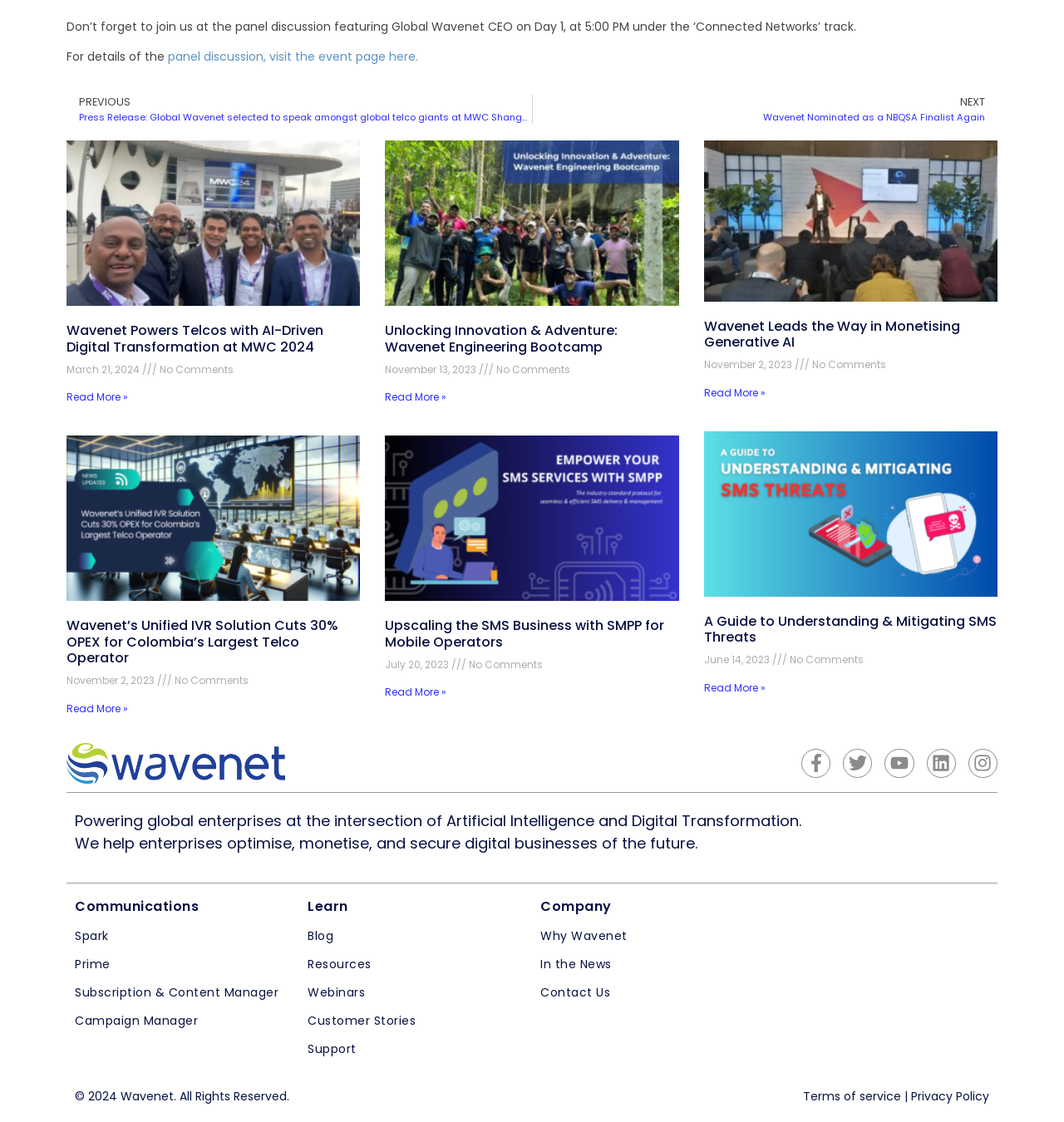Please locate the bounding box coordinates of the element that should be clicked to achieve the given instruction: "Visit the event page here".

[0.158, 0.043, 0.393, 0.058]